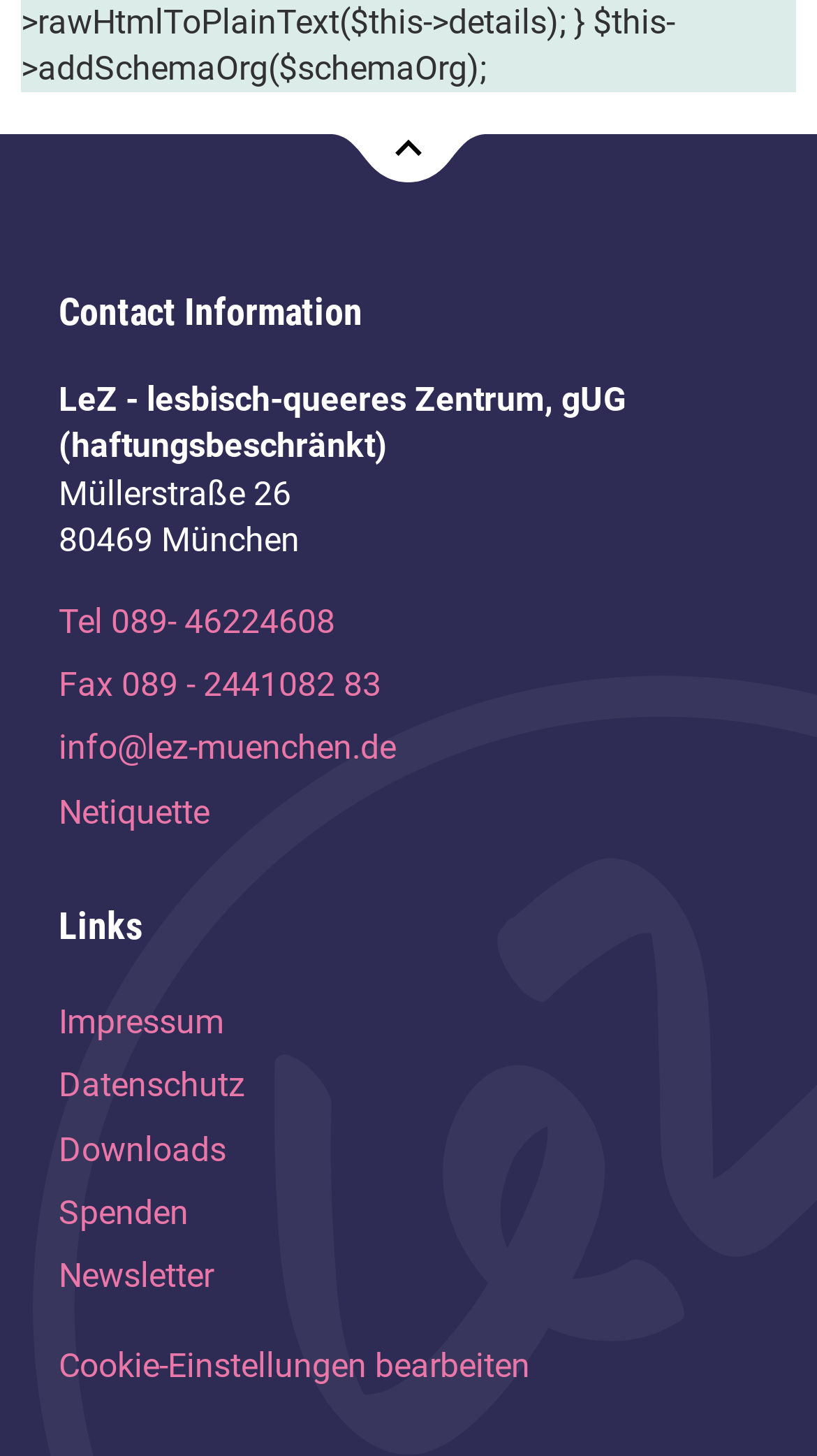Predict the bounding box of the UI element based on the description: "Netiquette". The coordinates should be four float numbers between 0 and 1, formatted as [left, top, right, bottom].

[0.072, 0.537, 0.928, 0.58]